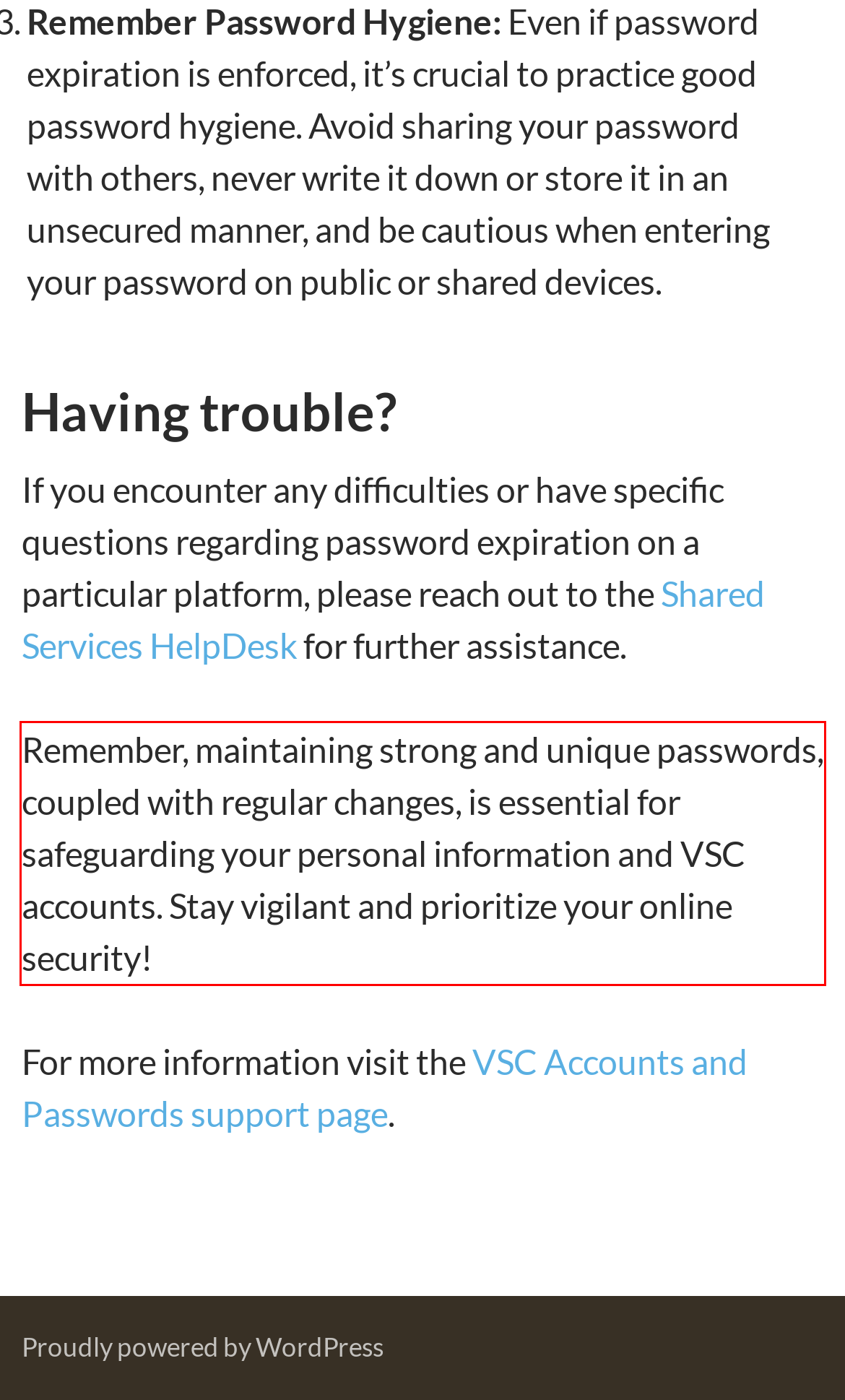Analyze the screenshot of the webpage that features a red bounding box and recognize the text content enclosed within this red bounding box.

Remember, maintaining strong and unique passwords, coupled with regular changes, is essential for safeguarding your personal information and VSC accounts. Stay vigilant and prioritize your online security!